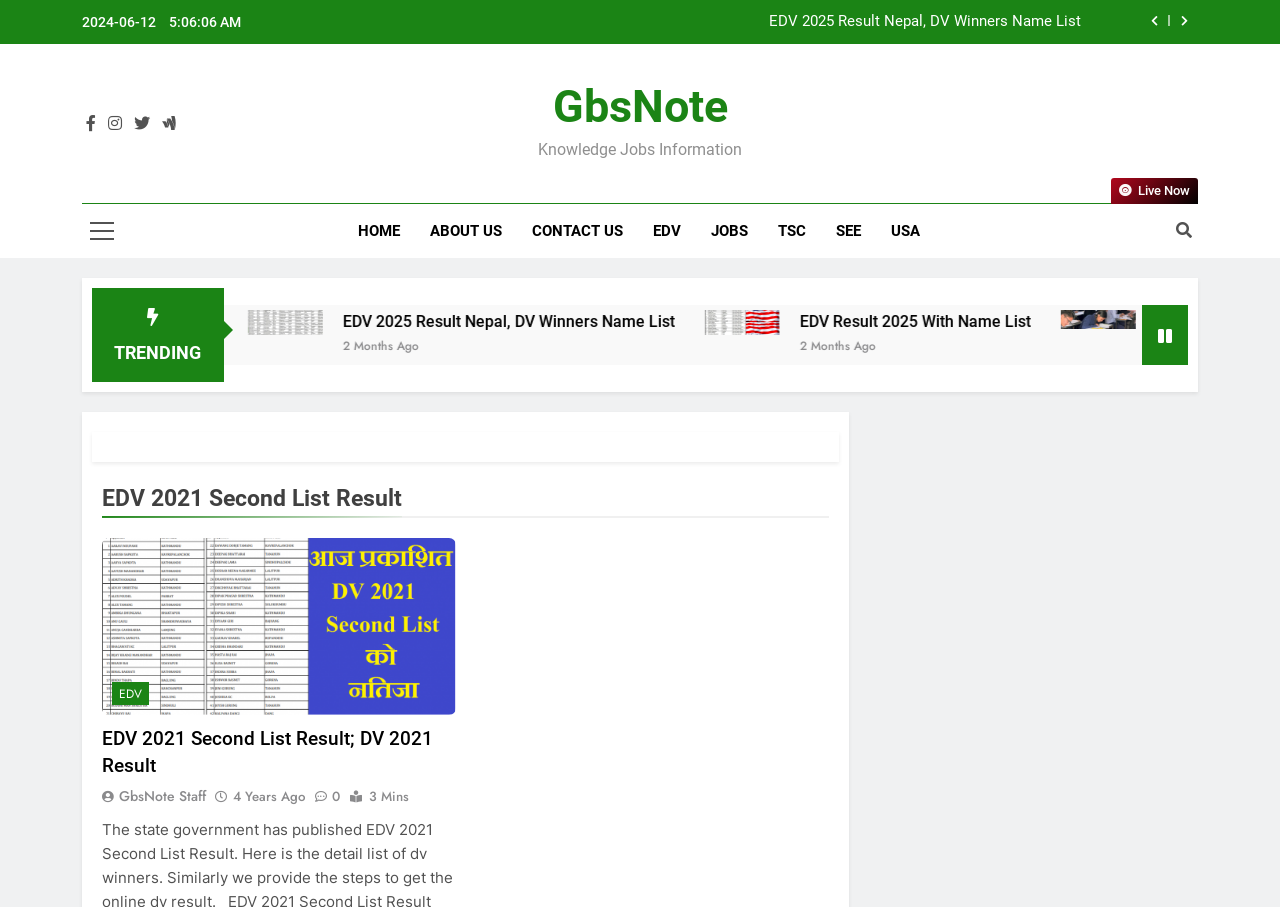Can you give a detailed response to the following question using the information from the image? What is the date and time displayed at the top of the webpage?

The date and time are displayed at the top of the webpage, which can be found in the StaticText elements with IDs 53 and 56. The date is '2024-06-12' and the time is '5:06:07 AM'.